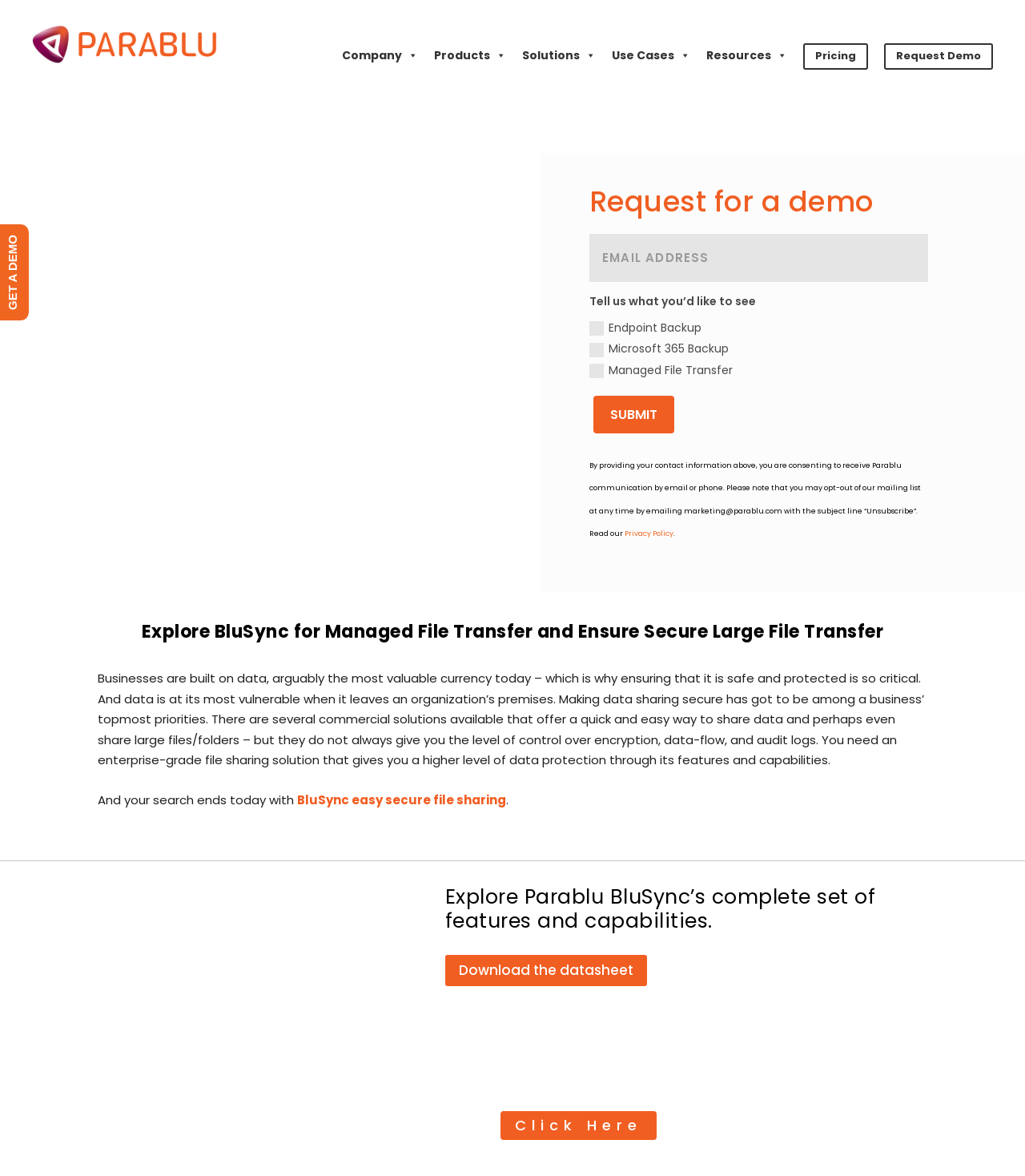Please find the bounding box coordinates of the section that needs to be clicked to achieve this instruction: "Submit the form".

[0.579, 0.317, 0.658, 0.348]